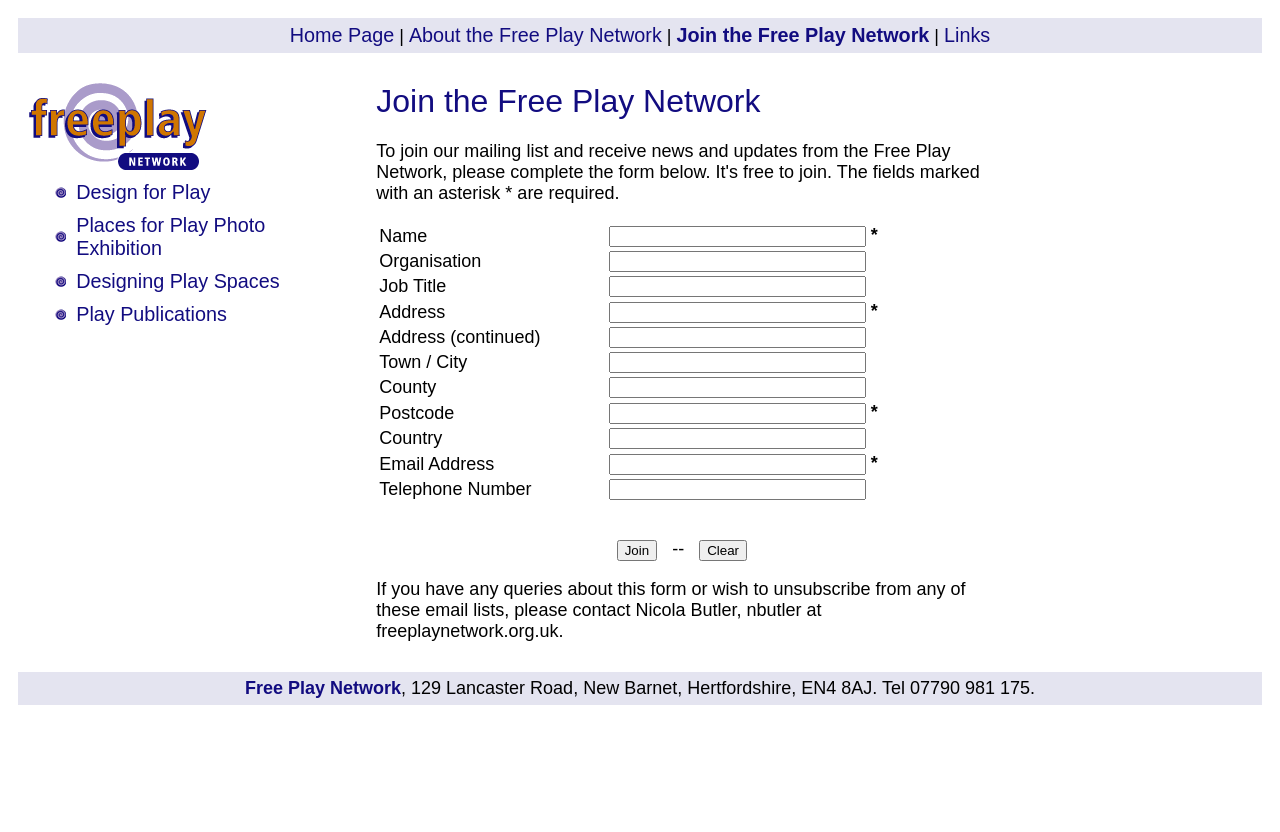Provide the bounding box coordinates for the specified HTML element described in this description: "parent_node: -- value="Clear"". The coordinates should be four float numbers ranging from 0 to 1, in the format [left, top, right, bottom].

[0.546, 0.65, 0.584, 0.675]